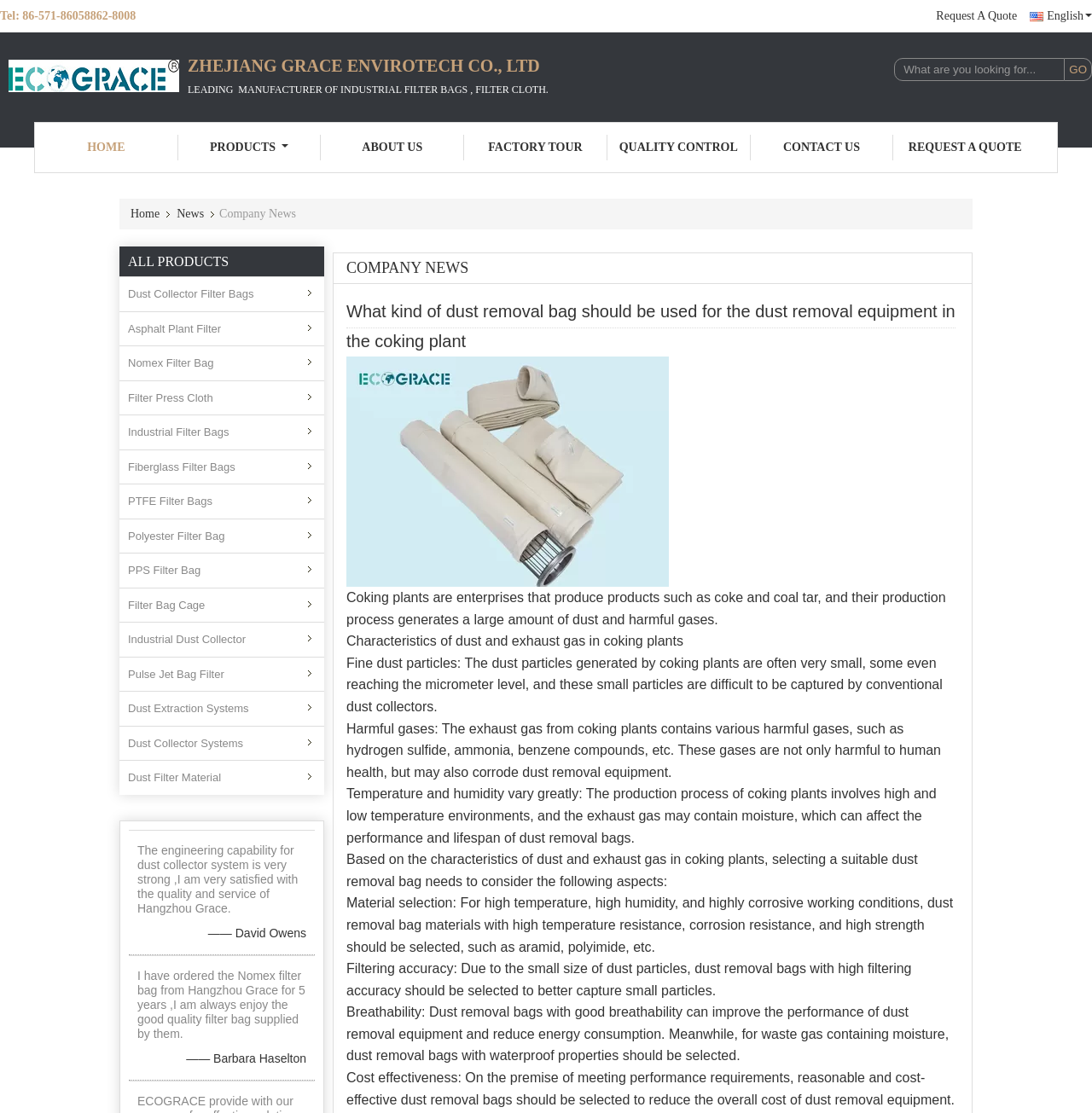What is the company name?
Refer to the image and offer an in-depth and detailed answer to the question.

I found the company name by looking at the top of the webpage, where it is written in a prominent font.